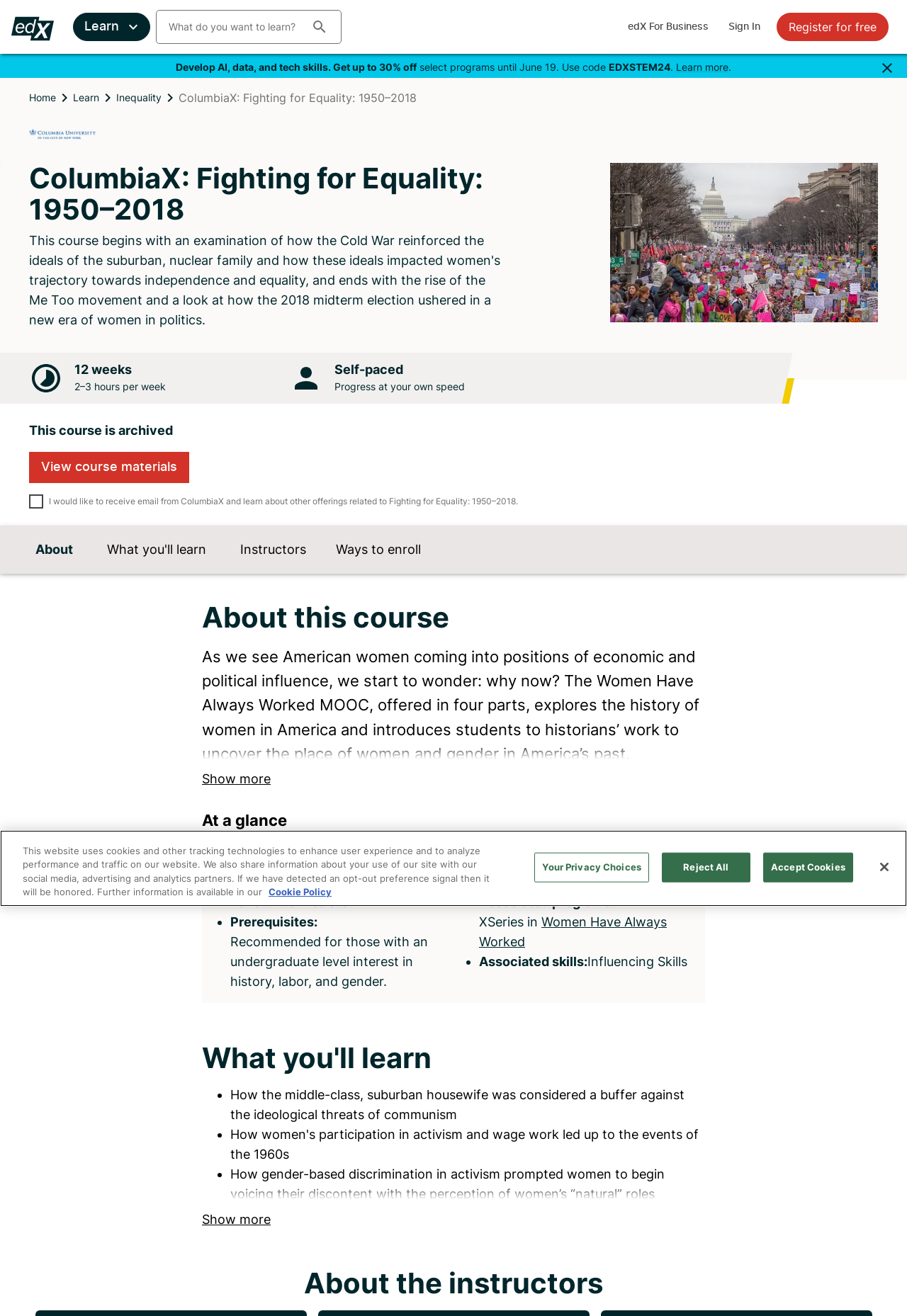What is the name of the course?
Could you answer the question in a detailed manner, providing as much information as possible?

I found the answer by looking at the heading element with the text 'ColumbiaX: Fighting for Equality: 1950–2018' which is located at the top of the webpage.